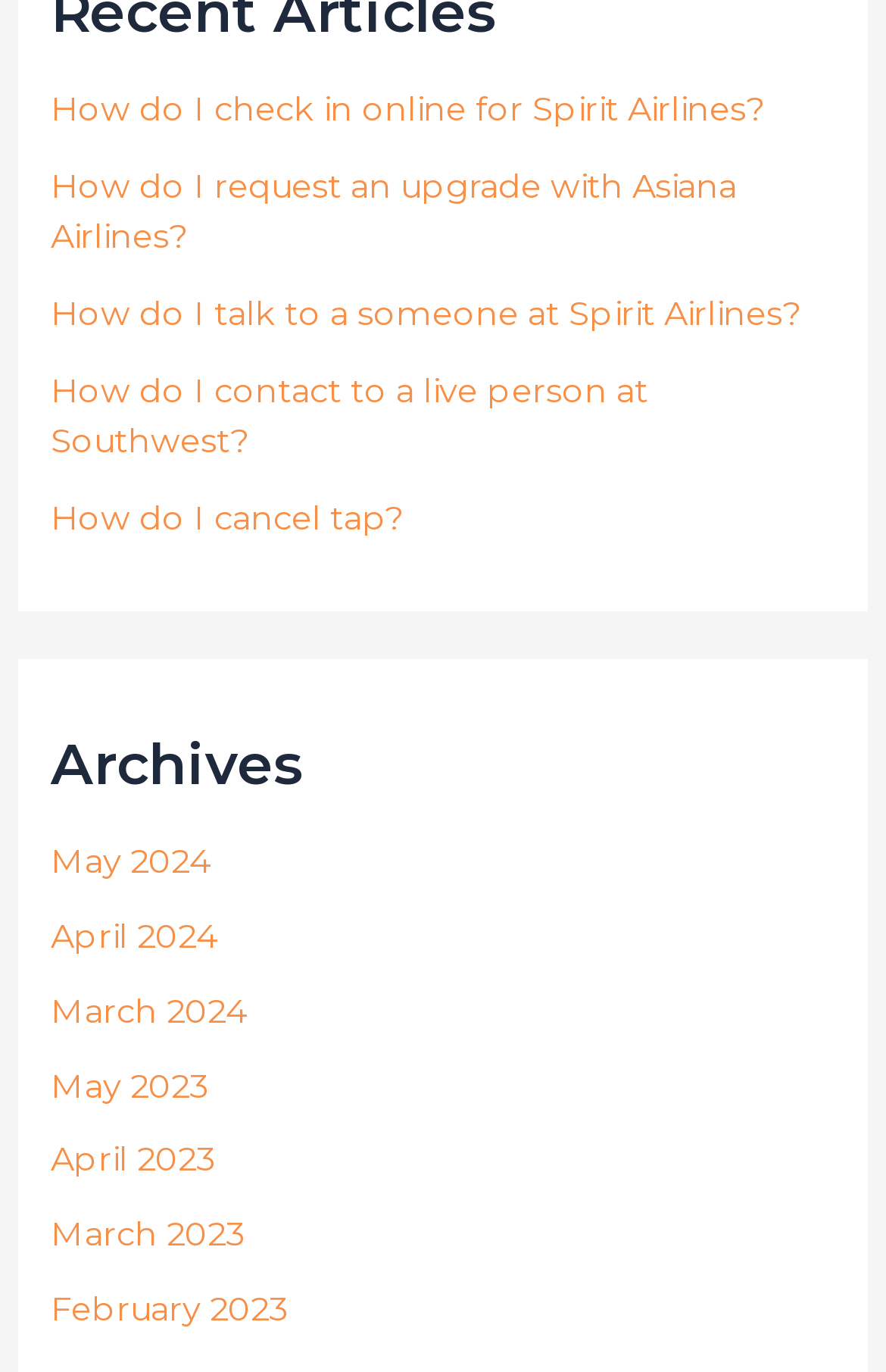Reply to the question with a brief word or phrase: What is the topic of the first link on the webpage?

Spirit Airlines online check-in